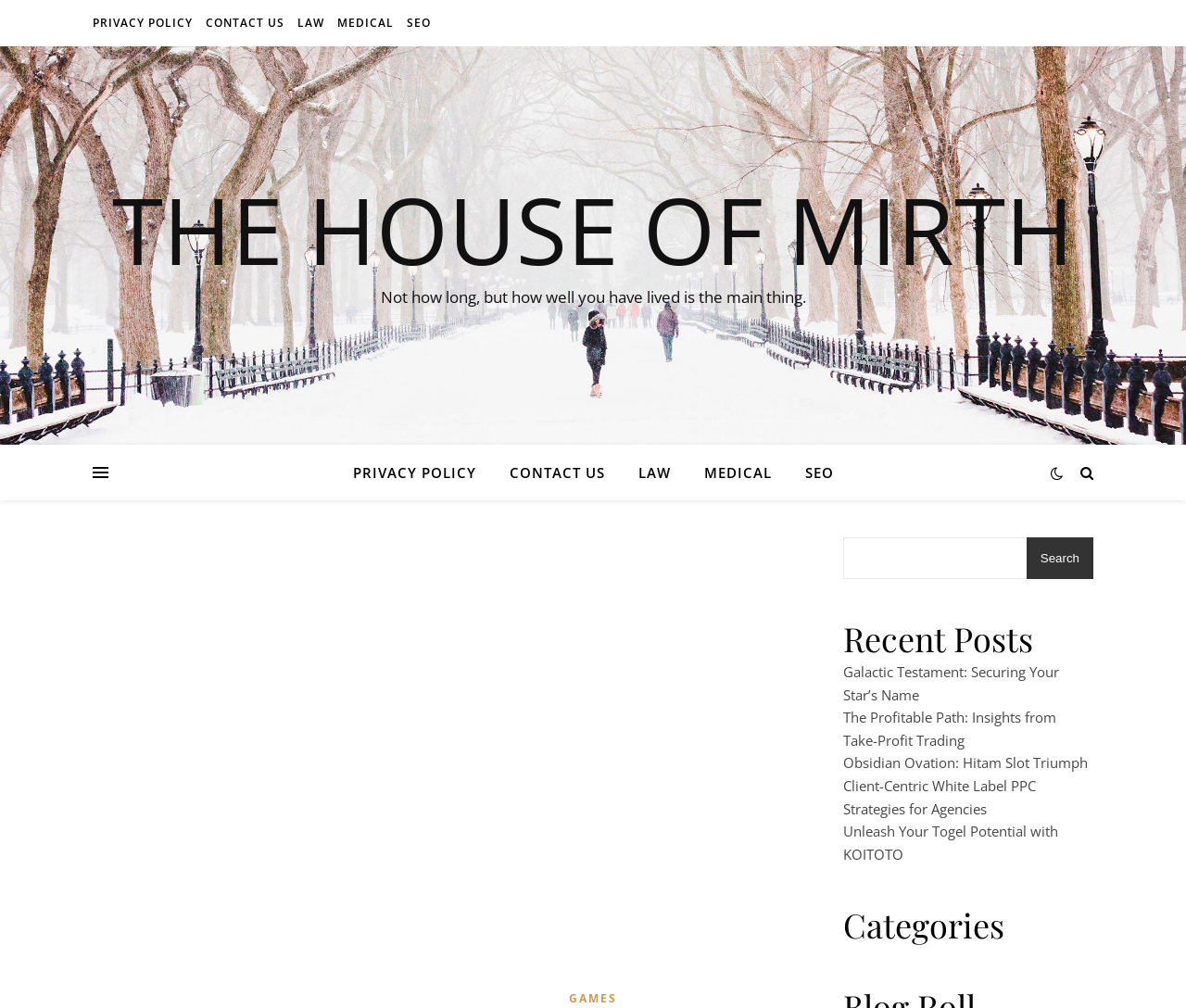Please predict the bounding box coordinates of the element's region where a click is necessary to complete the following instruction: "Check the privacy policy". The coordinates should be represented by four float numbers between 0 and 1, i.e., [left, top, right, bottom].

[0.078, 0.0, 0.166, 0.046]